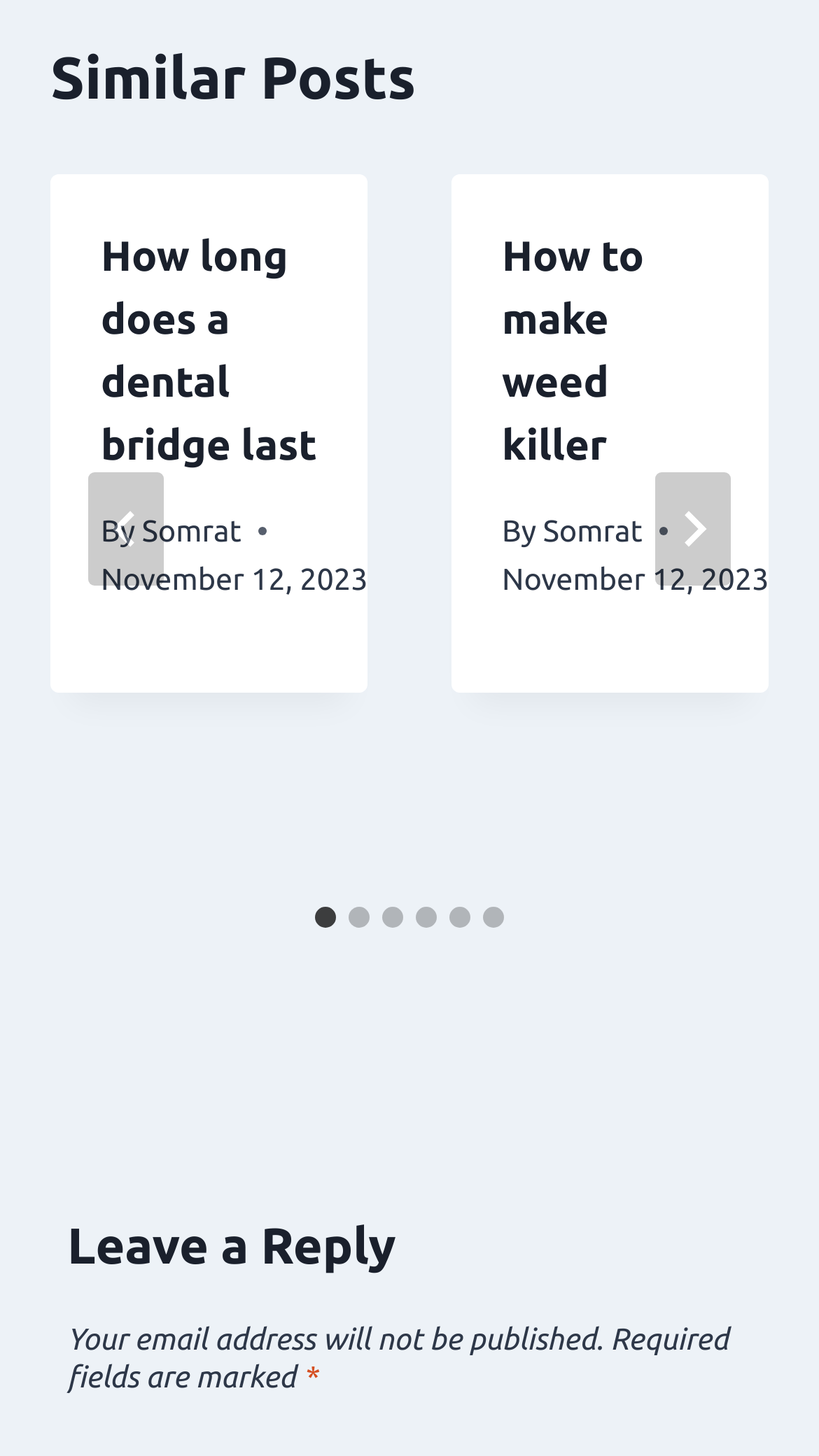Please identify the bounding box coordinates of the clickable area that will fulfill the following instruction: "submit the form". The coordinates should be in the format of four float numbers between 0 and 1, i.e., [left, top, right, bottom].

None